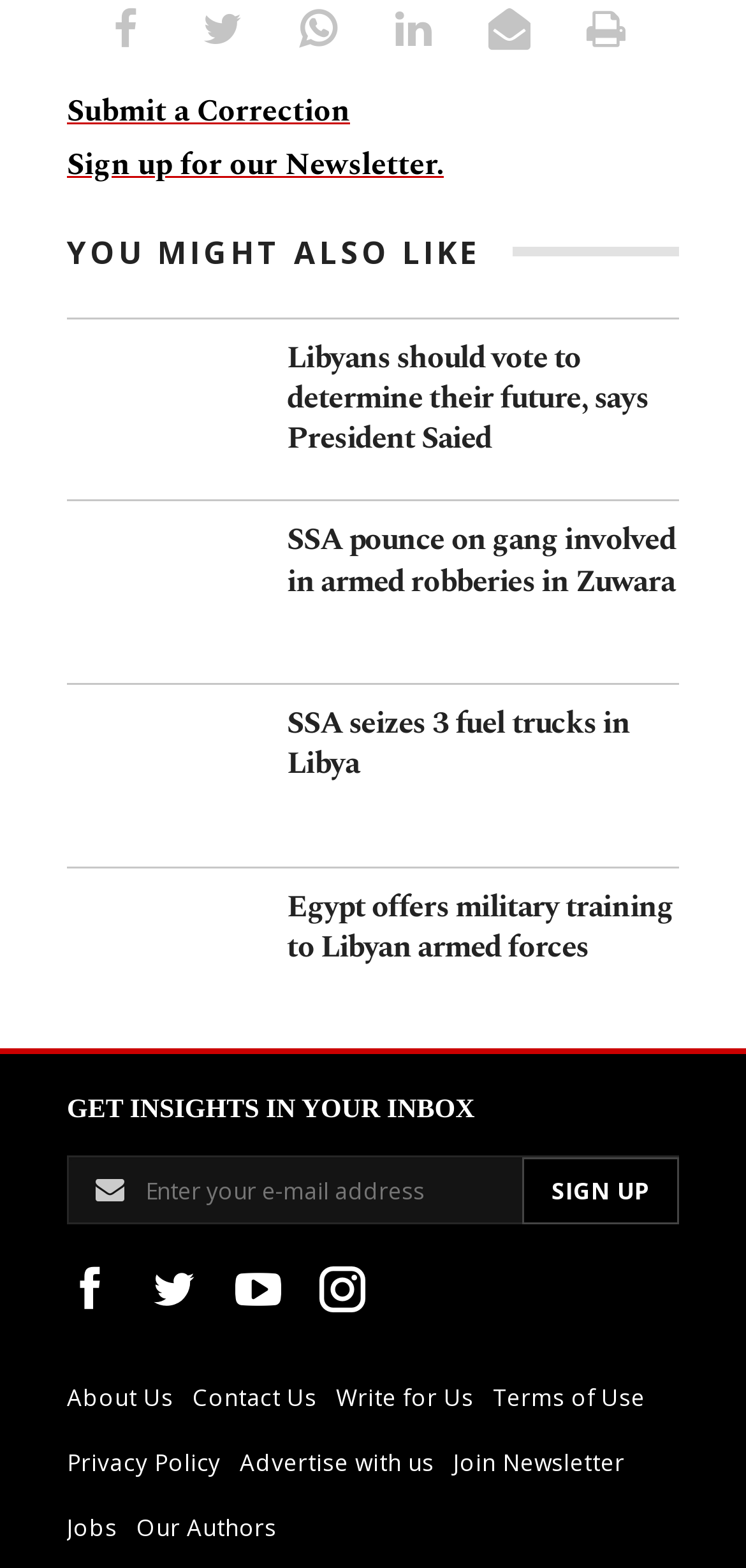Identify the bounding box coordinates for the element that needs to be clicked to fulfill this instruction: "Click on the About Us link". Provide the coordinates in the format of four float numbers between 0 and 1: [left, top, right, bottom].

[0.09, 0.872, 0.258, 0.913]